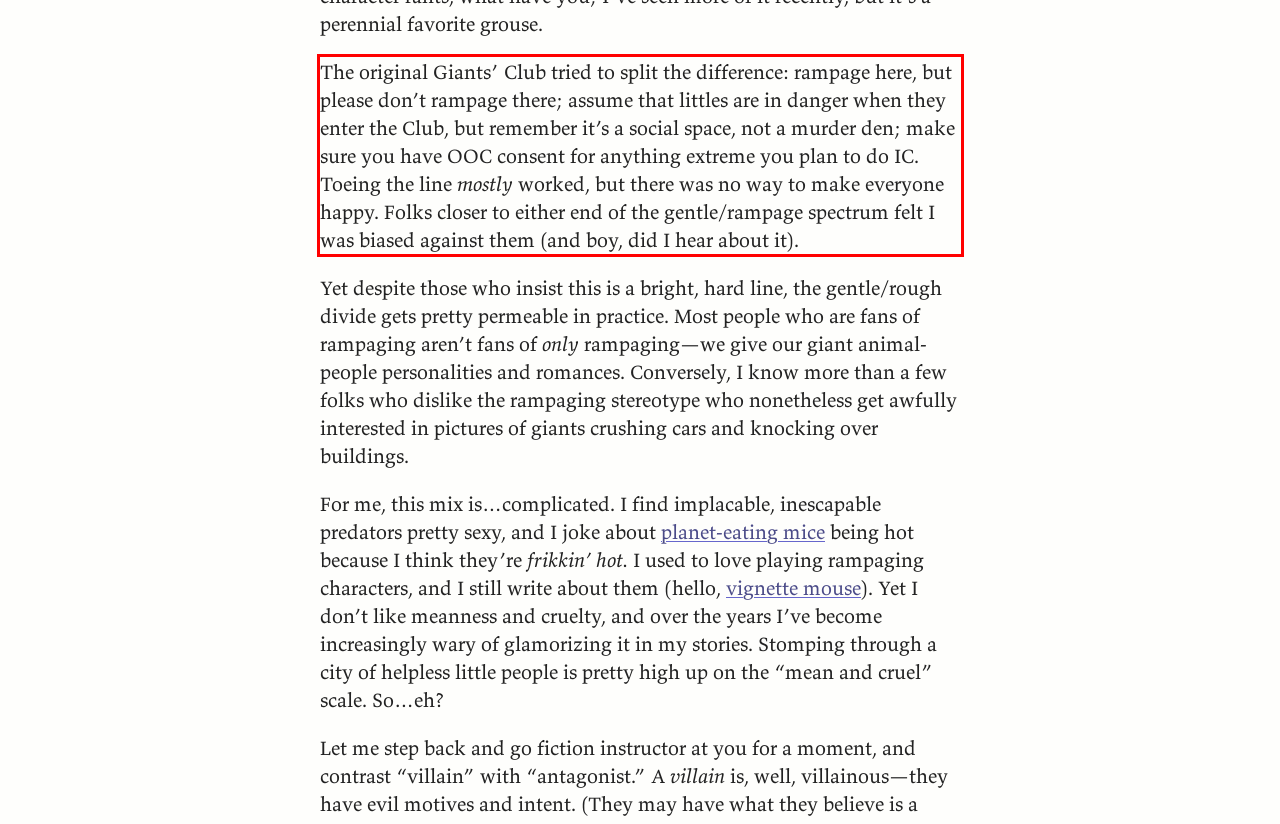Given a screenshot of a webpage containing a red rectangle bounding box, extract and provide the text content found within the red bounding box.

The original Giants’ Club tried to split the difference: rampage here, but please don’t rampage there; assume that littles are in danger when they enter the Club, but remember it’s a social space, not a murder den; make sure you have OOC consent for anything extreme you plan to do IC. Toeing the line mostly worked, but there was no way to make everyone happy. Folks closer to either end of the gentle/rampage spectrum felt I was biased against them (and boy, did I hear about it).